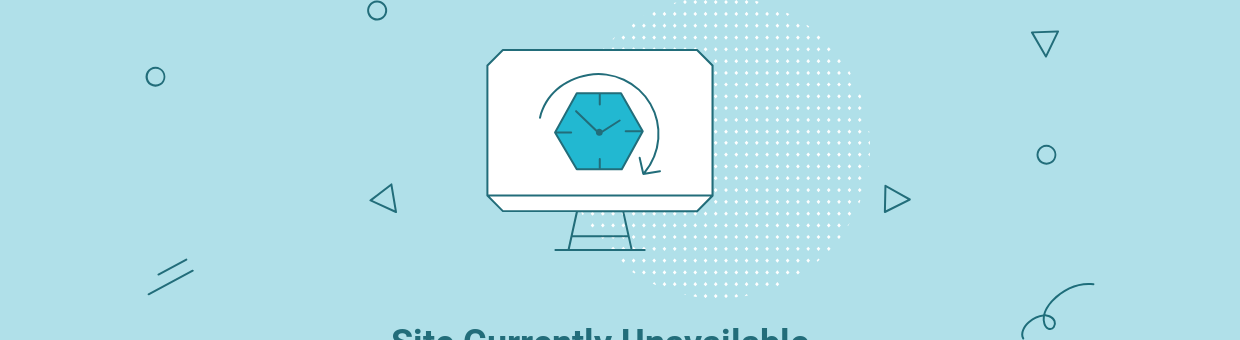What is the color of the background?
Using the image, answer in one word or phrase.

Soft blue